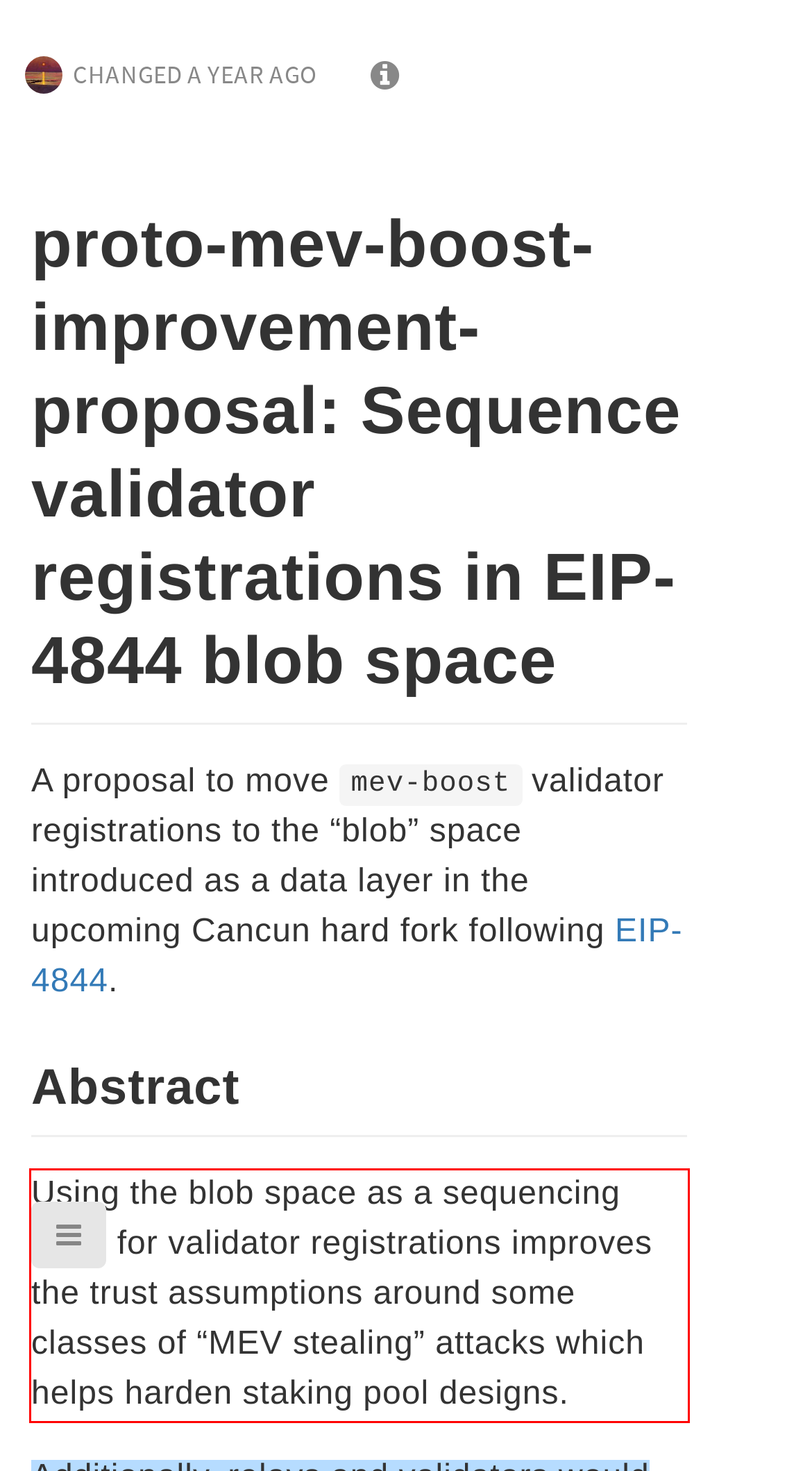You are provided with a screenshot of a webpage that includes a red bounding box. Extract and generate the text content found within the red bounding box.

Using the blob space as a sequencing layer for validator registrations improves the trust assumptions around some classes of “MEV stealing” attacks which helps harden staking pool designs.